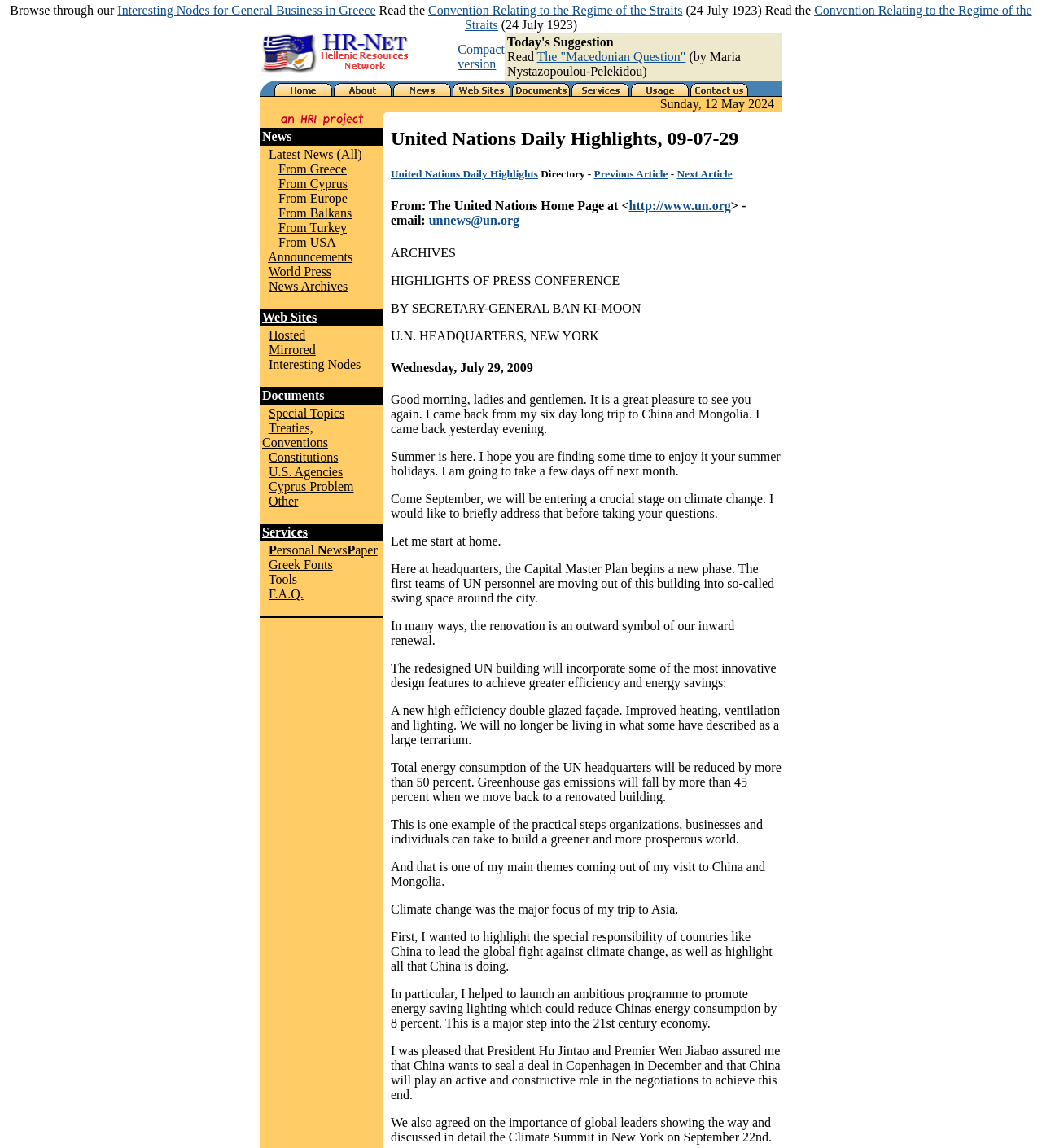Identify the bounding box coordinates for the element you need to click to achieve the following task: "Read the Convention Relating to the Regime of the Straits". The coordinates must be four float values ranging from 0 to 1, formatted as [left, top, right, bottom].

[0.411, 0.003, 0.655, 0.015]